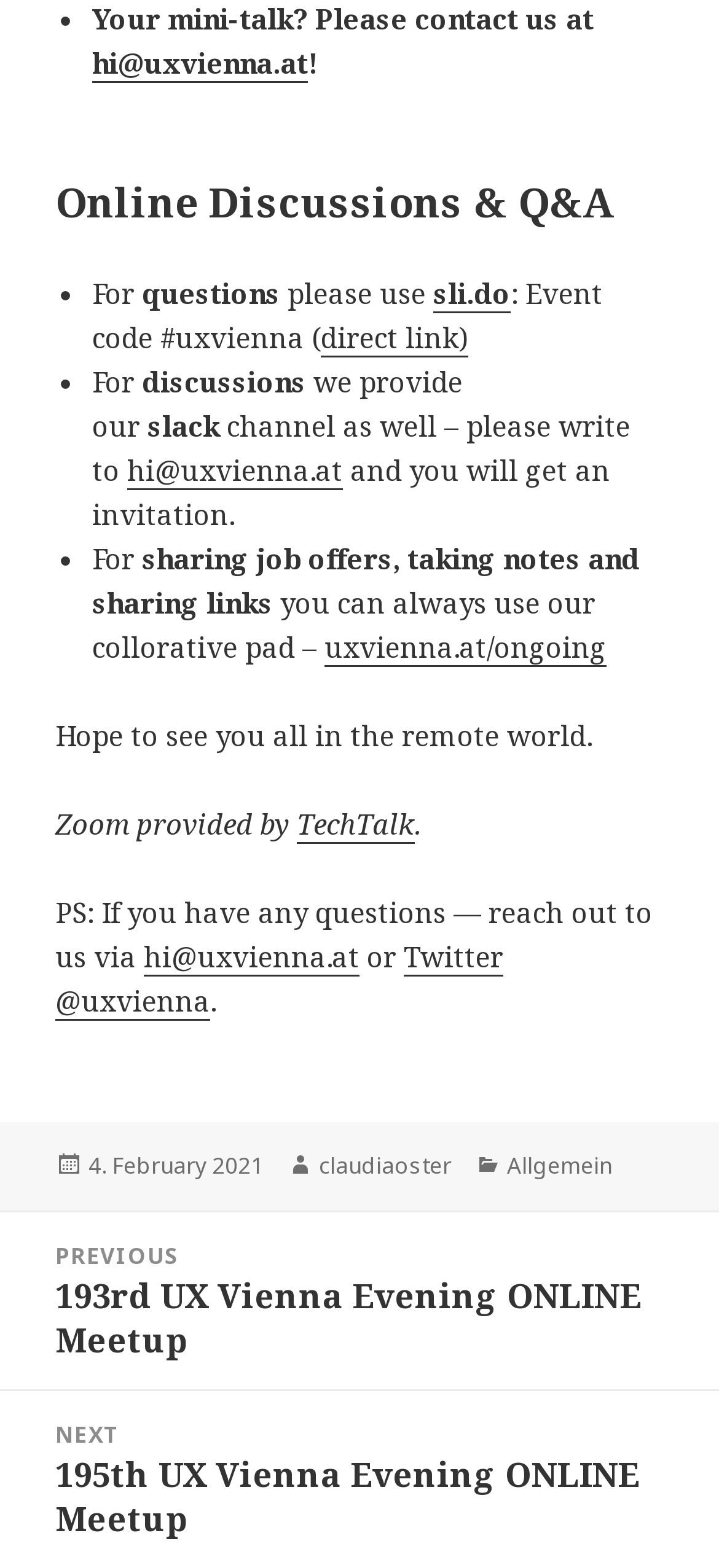Determine the bounding box coordinates of the clickable area required to perform the following instruction: "Send an email to the event organizer". The coordinates should be represented as four float numbers between 0 and 1: [left, top, right, bottom].

[0.128, 0.028, 0.428, 0.052]